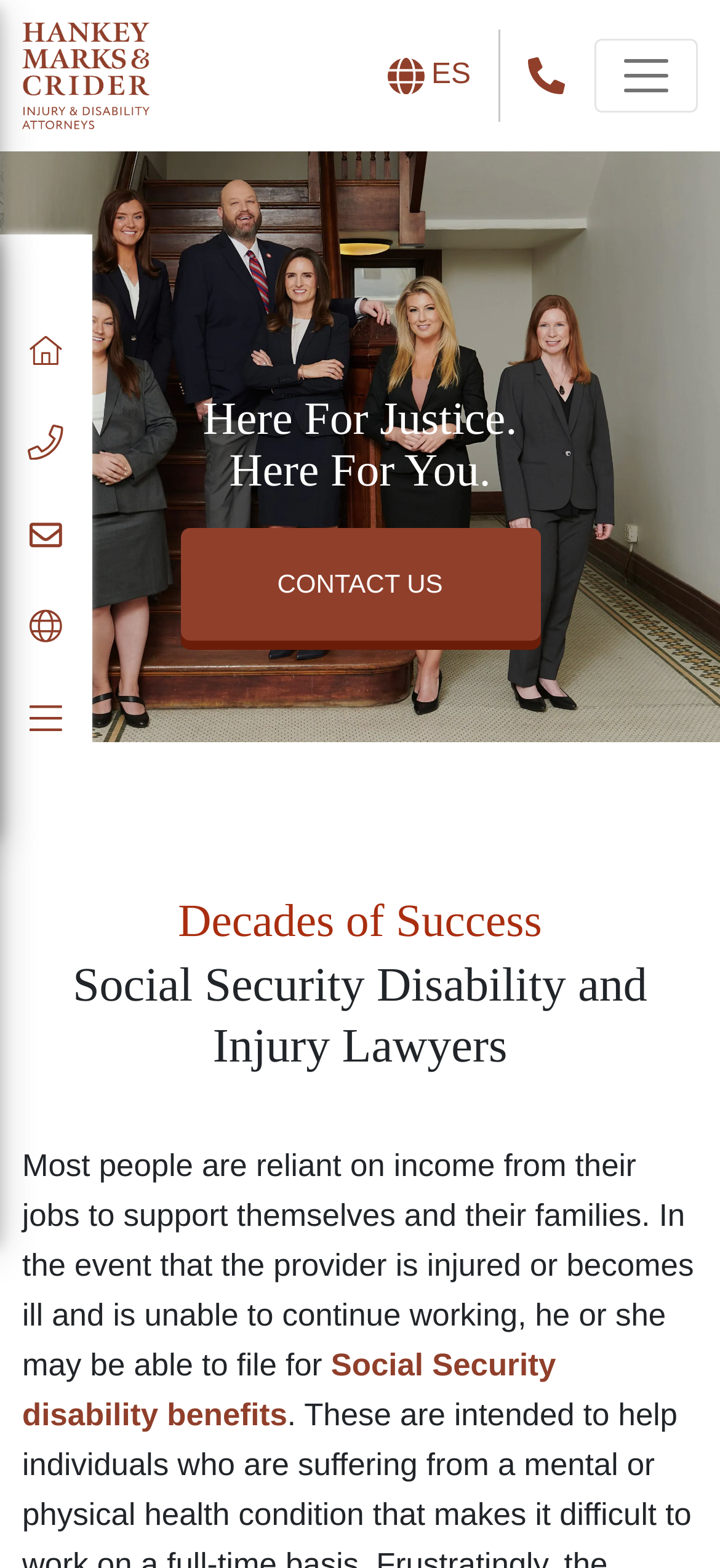Give a detailed explanation of the elements present on the webpage.

The webpage is about Indianapolis social security and personal injury lawyers at Hankey Marks & Crider. At the top left corner, there is a logo link, accompanied by an image of the logo. On the top right corner, there are several links, including "ES" and a separator line, followed by another link and a button labeled "navbar-toggler". 

Below the top section, there are several menu links, including "Home menu", "Call menu", "Contact menu", and "es-espanol", aligned vertically on the left side of the page. A button labeled "navbar toggler" is also located in this section.

In the middle of the page, there are two static text elements, "Here For Justice." and "Here For You.", positioned side by side. Below these texts, there is a prominent link "CONTACT US" that spans across the middle section of the page.

Further down, there is a section that appears to be the main content of the page. It starts with a heading "Social Security Disability and Injury Lawyers" that spans across the entire width of the page. Below the heading, there is a static text "Decades of Success", followed by a paragraph of text that discusses the importance of income and the possibility of filing for social security disability benefits in the event of injury or illness. The paragraph is interrupted by two links, "Social Security disability bene" and "fits", which are likely related to the topic of social security disability benefits.